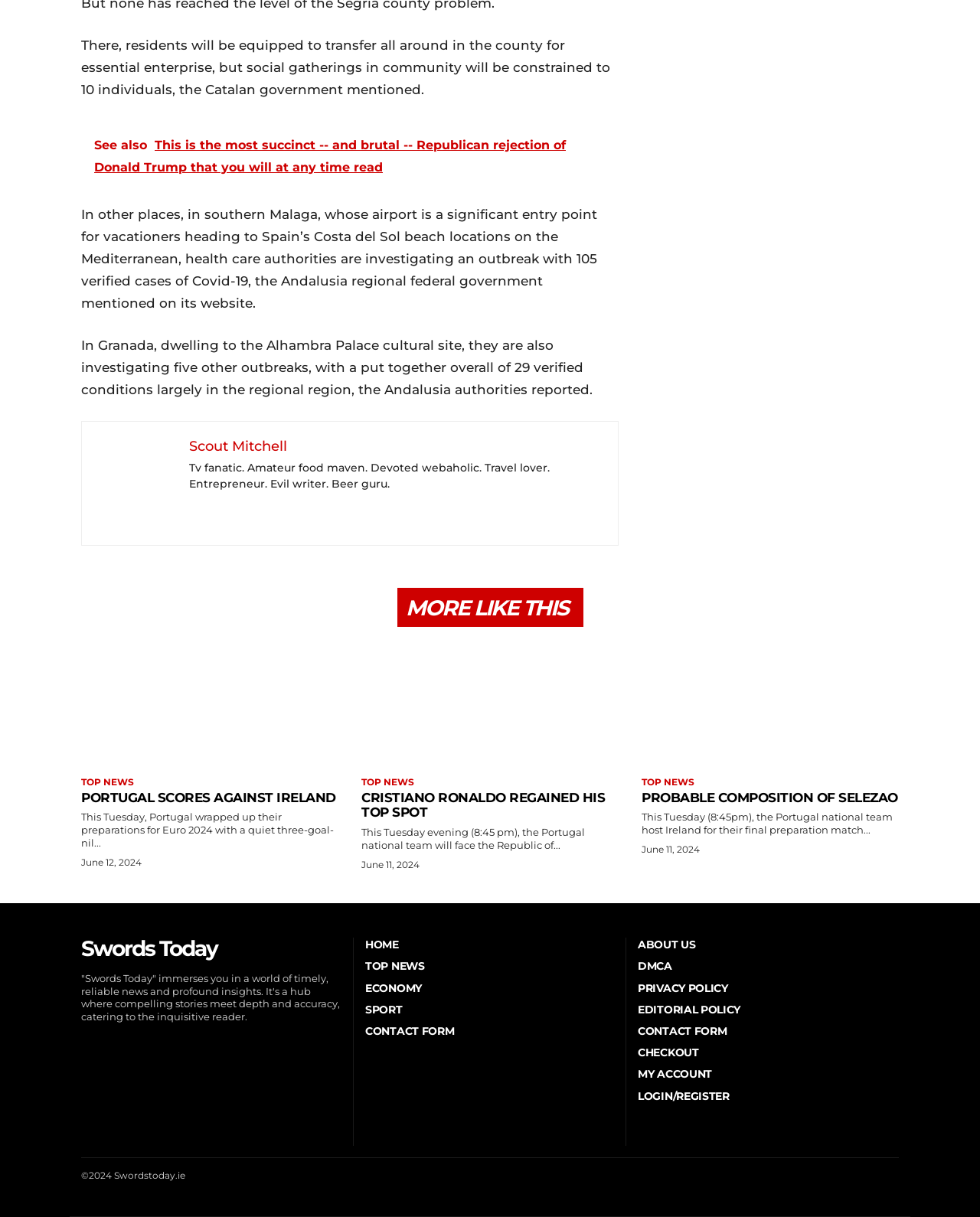Locate the bounding box coordinates of the item that should be clicked to fulfill the instruction: "Learn about Cristiano Ronaldo".

[0.369, 0.531, 0.631, 0.626]